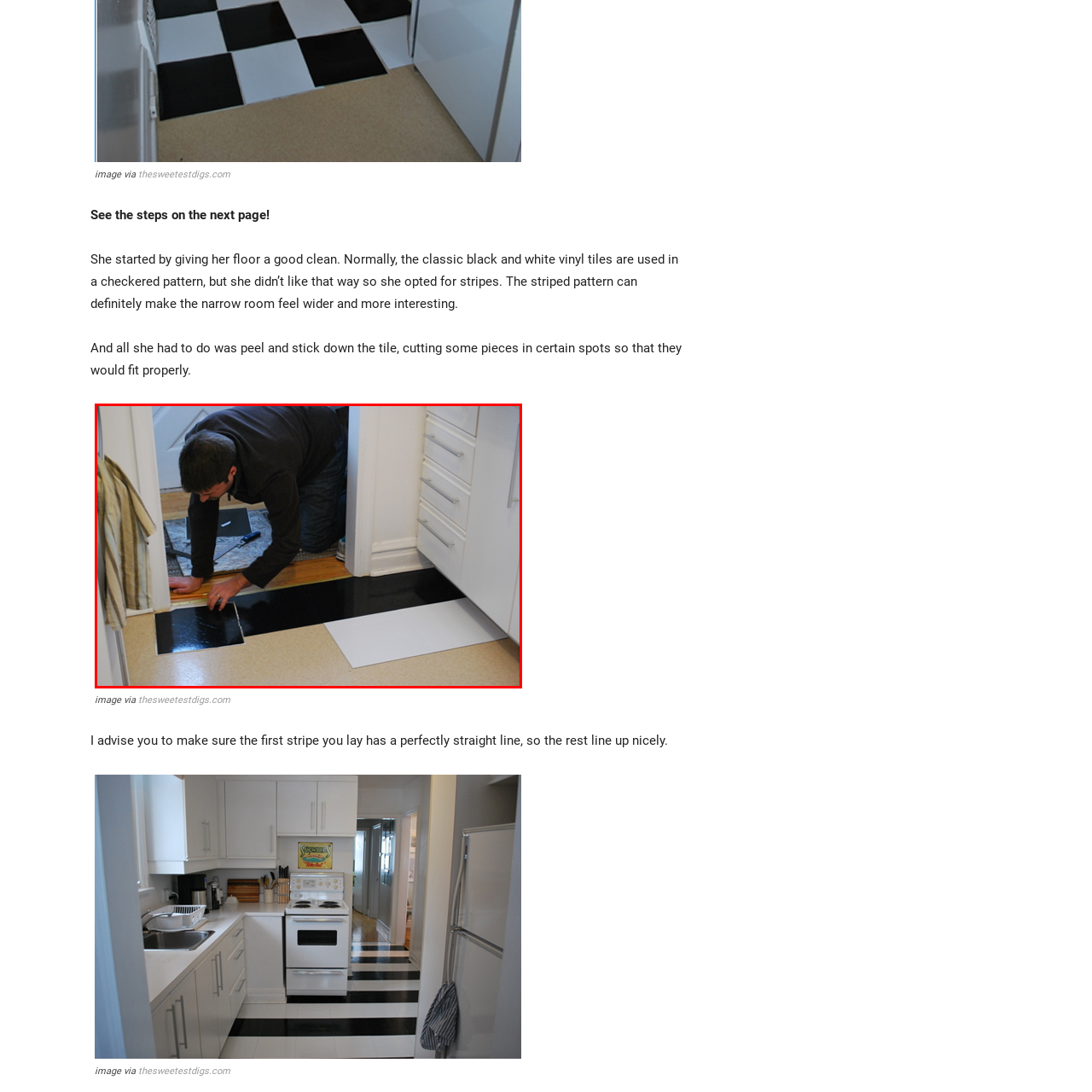What is the purpose of the image?
View the image highlighted by the red bounding box and provide your answer in a single word or a brief phrase.

Instructional guide